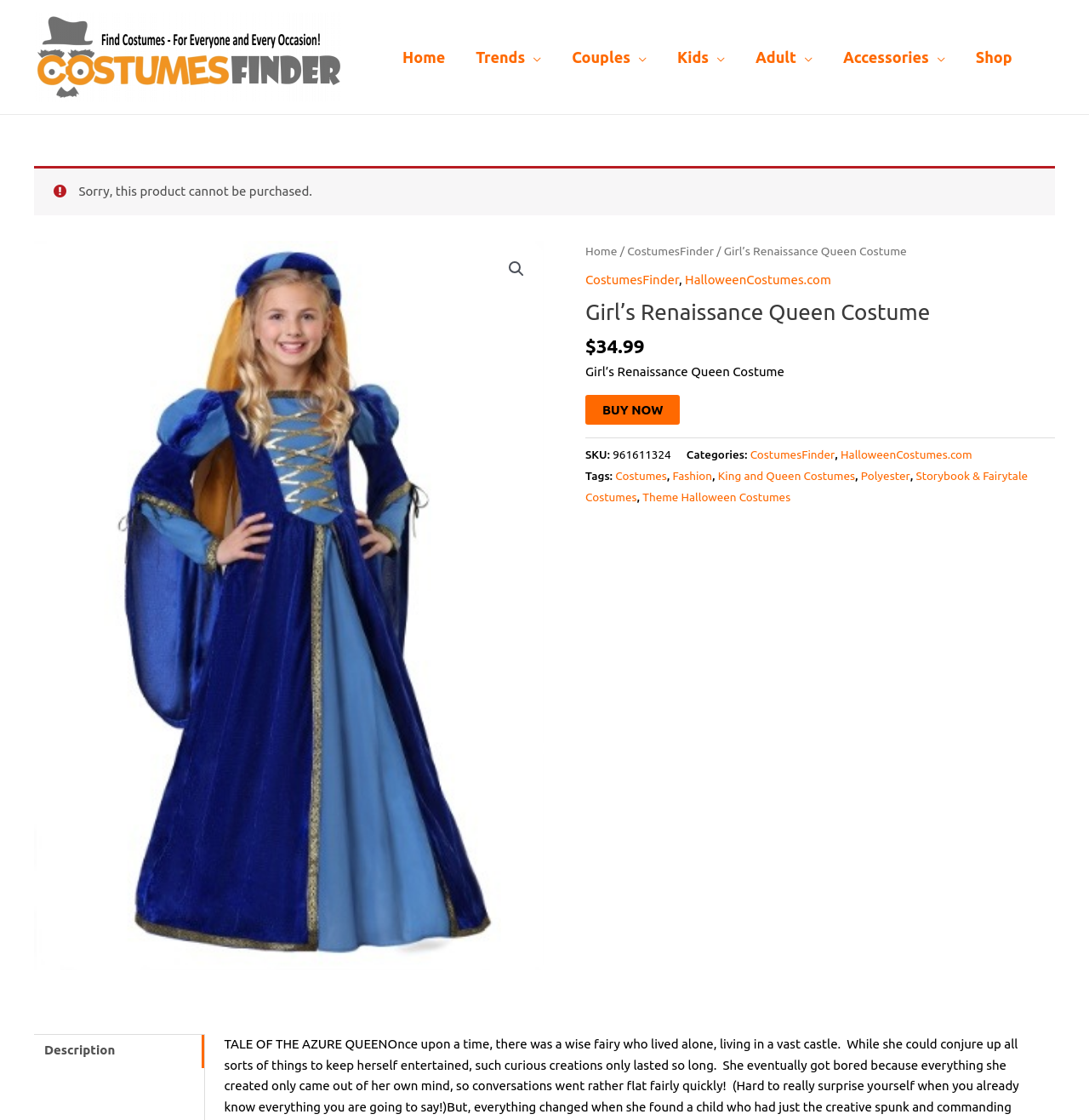Using the information shown in the image, answer the question with as much detail as possible: What is the material of the costume?

The material of the costume can be found in the product details section, where it is listed as one of the tags, 'Polyester'. This suggests that the costume is made of polyester material.